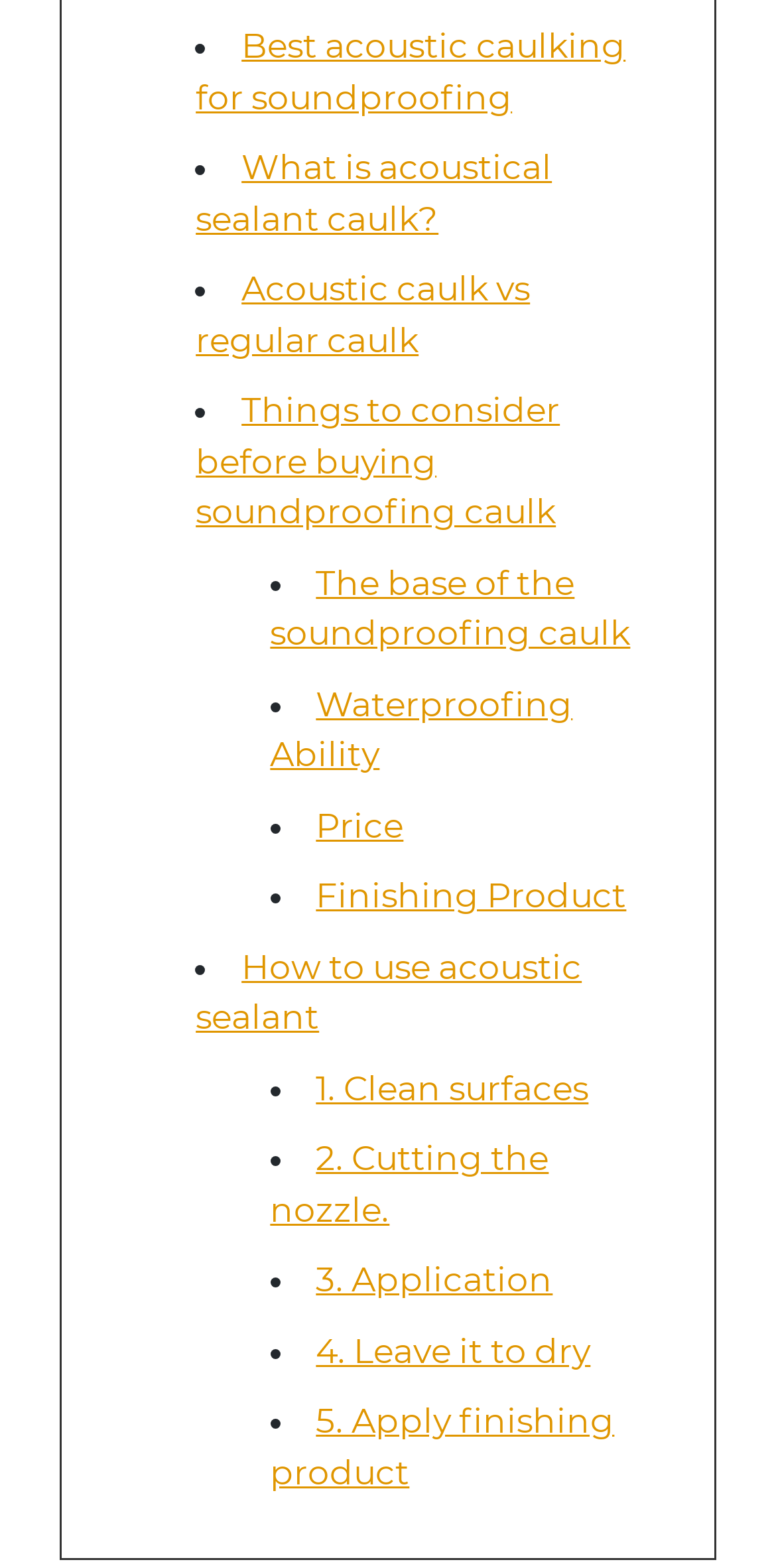Please identify the bounding box coordinates of the clickable area that will allow you to execute the instruction: "Click on 'Best acoustic caulking for soundproofing'".

[0.252, 0.017, 0.806, 0.075]